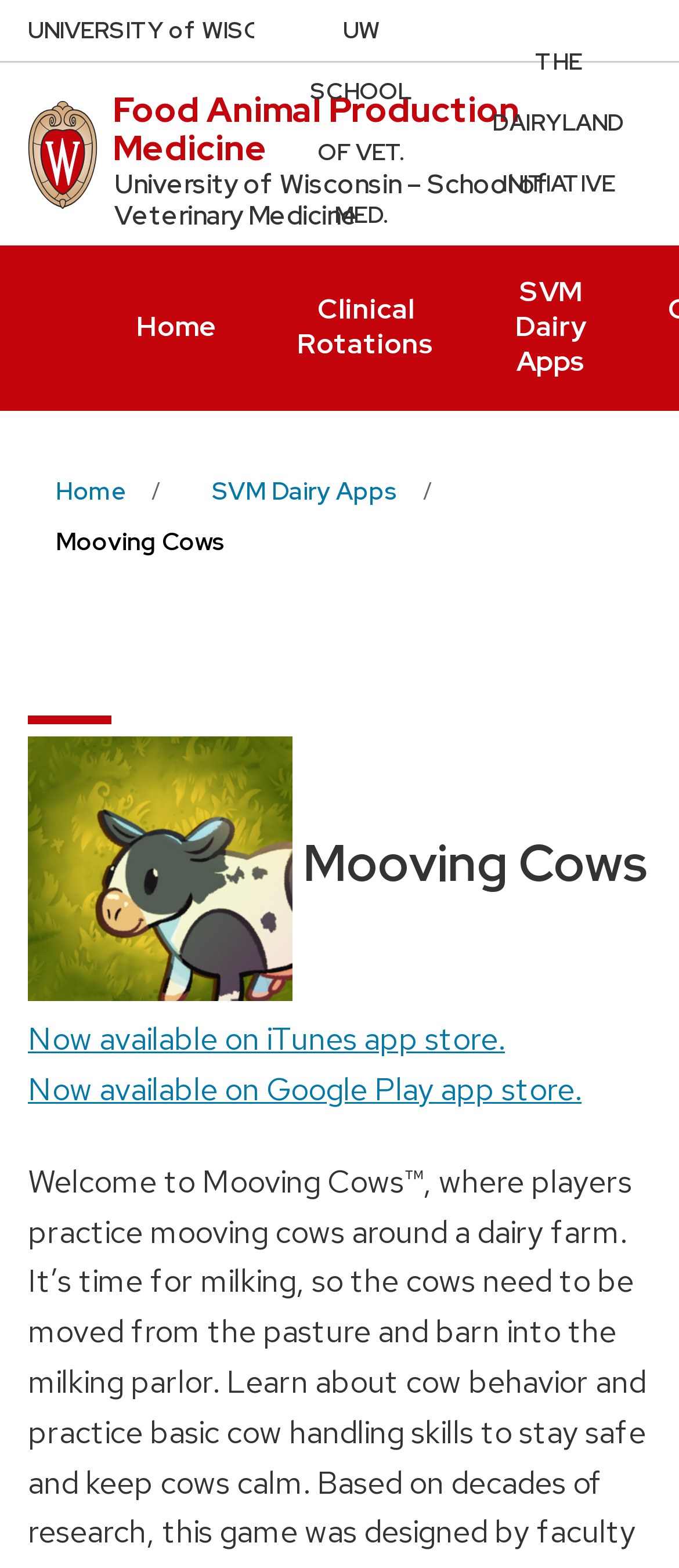Pinpoint the bounding box coordinates of the clickable element to carry out the following instruction: "share on facebook."

None